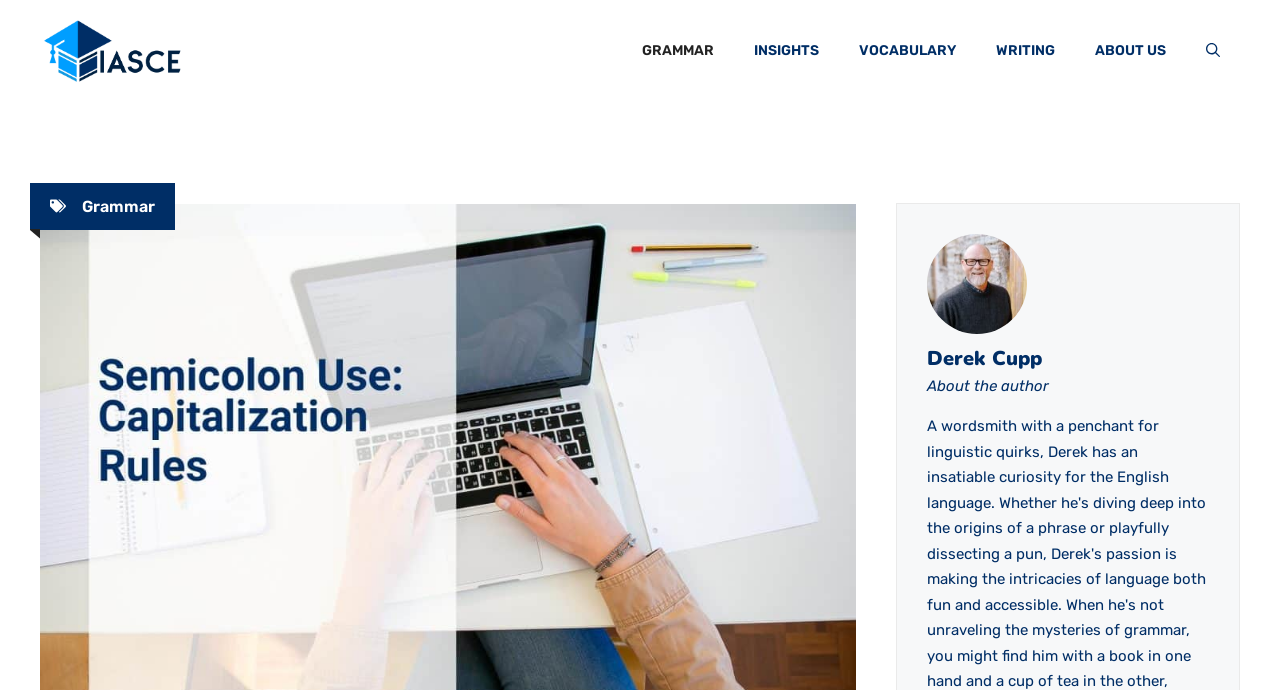Please determine the bounding box coordinates for the element that should be clicked to follow these instructions: "Click the IASCE link".

[0.031, 0.057, 0.148, 0.089]